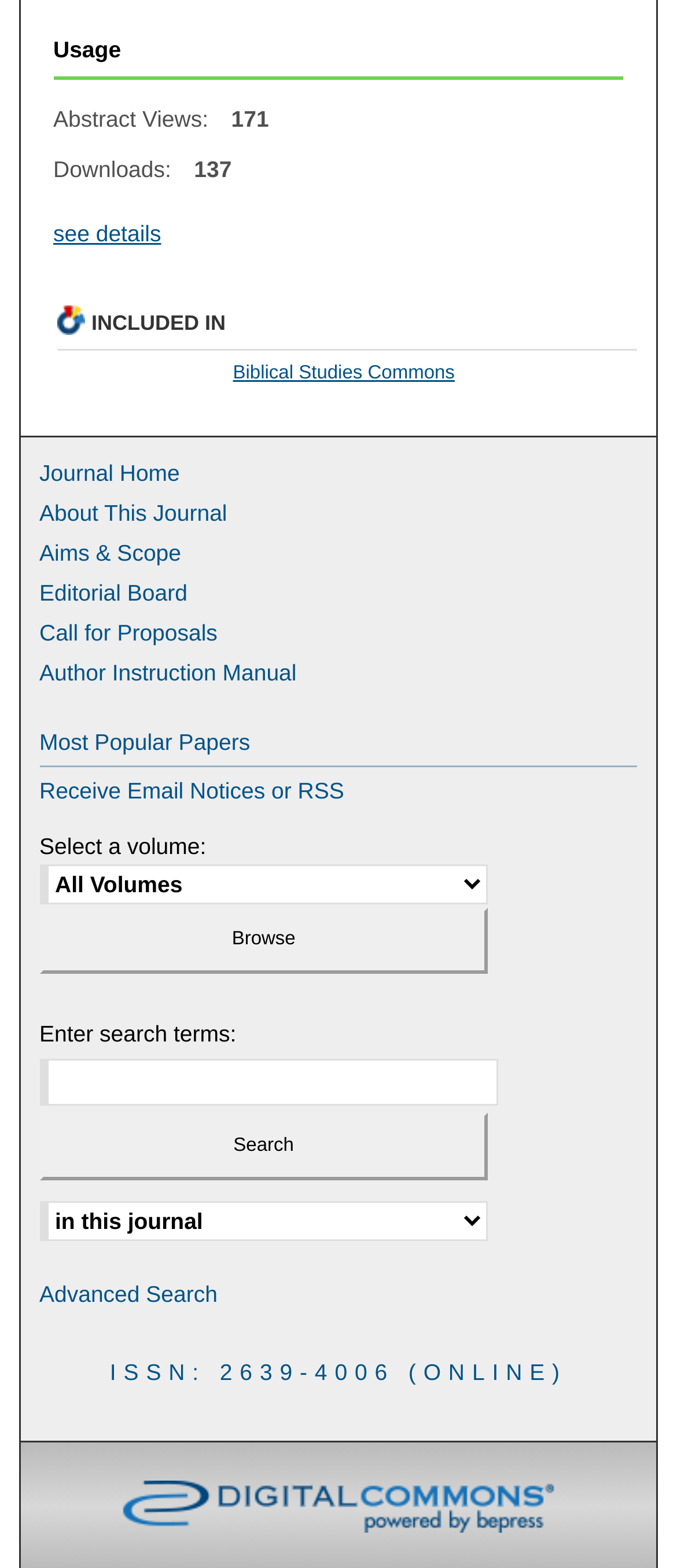Refer to the image and answer the question with as much detail as possible: What is the number of abstract views?

The number of abstract views can be found in the section that displays the usage statistics, where it is written as 'Abstract Views: 171'.